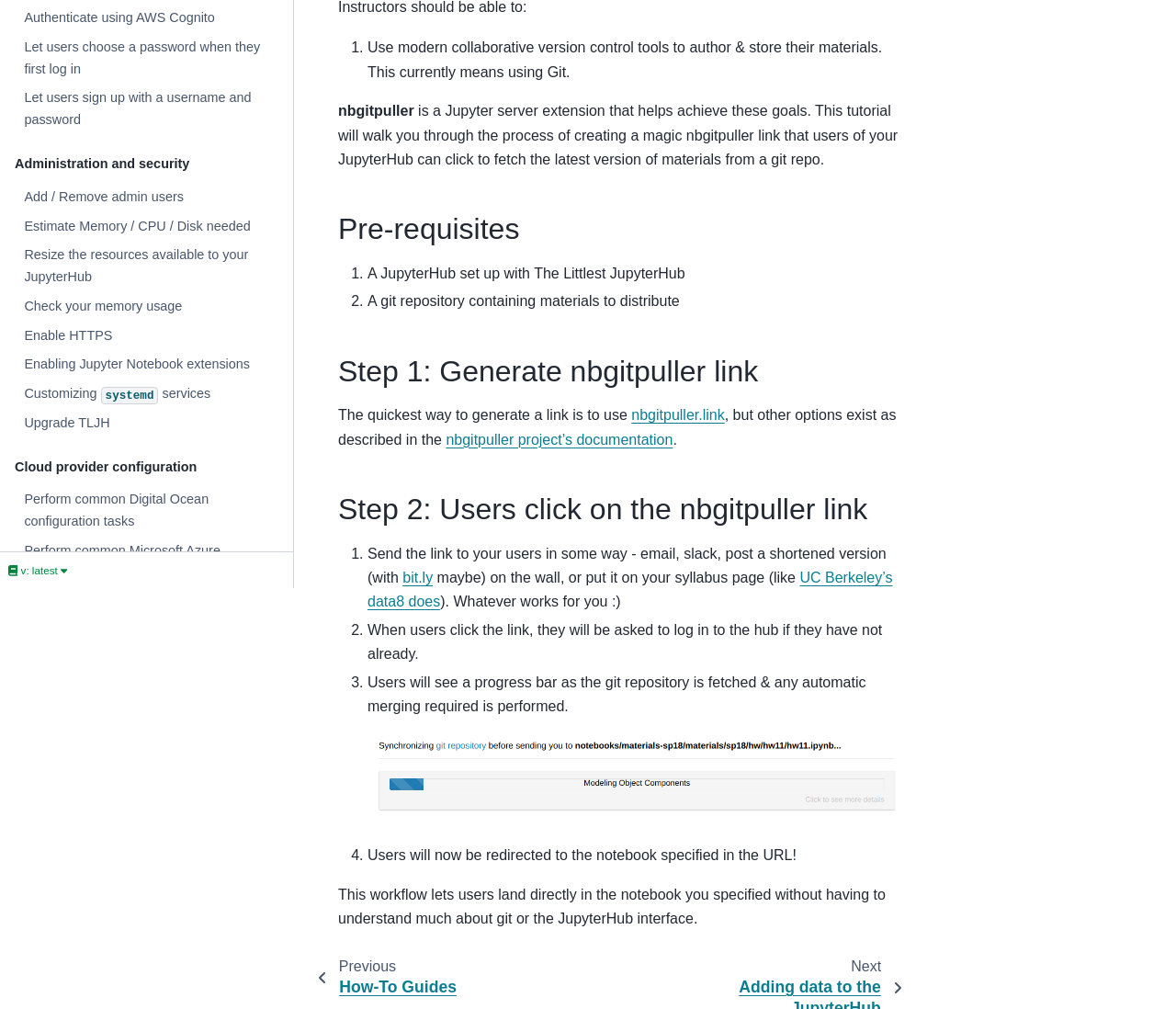Identify the bounding box of the UI element that matches this description: "bit.ly".

[0.342, 0.565, 0.368, 0.58]